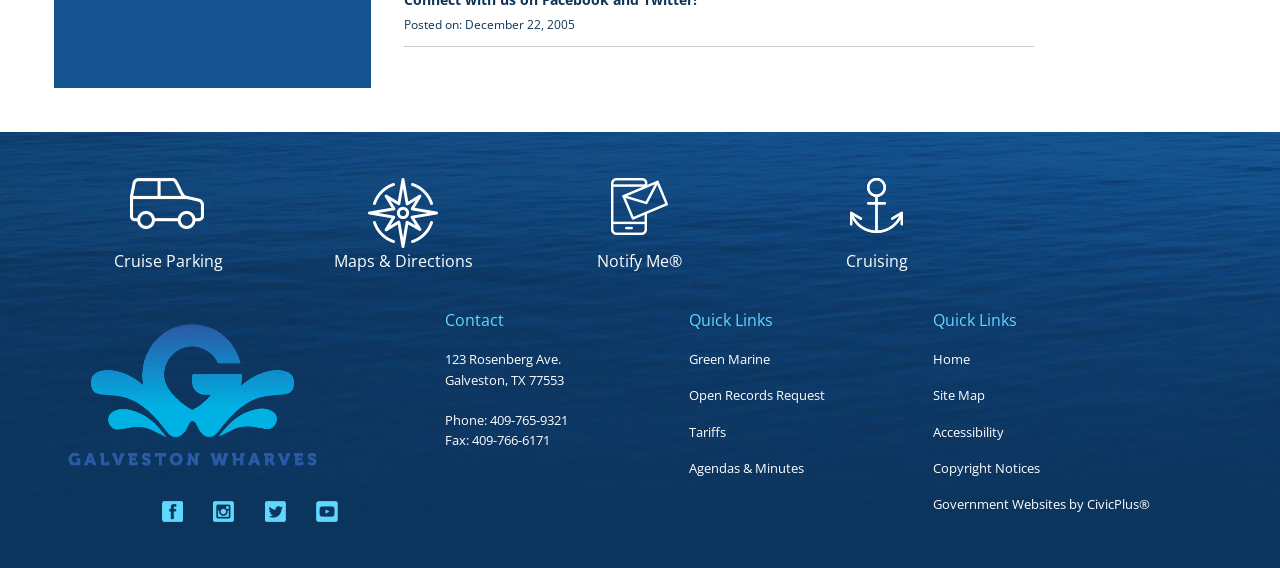Identify the bounding box coordinates for the UI element mentioned here: "Government Websites by CivicPlus®". Provide the coordinates as four float values between 0 and 1, i.e., [left, top, right, bottom].

[0.729, 0.871, 0.898, 0.903]